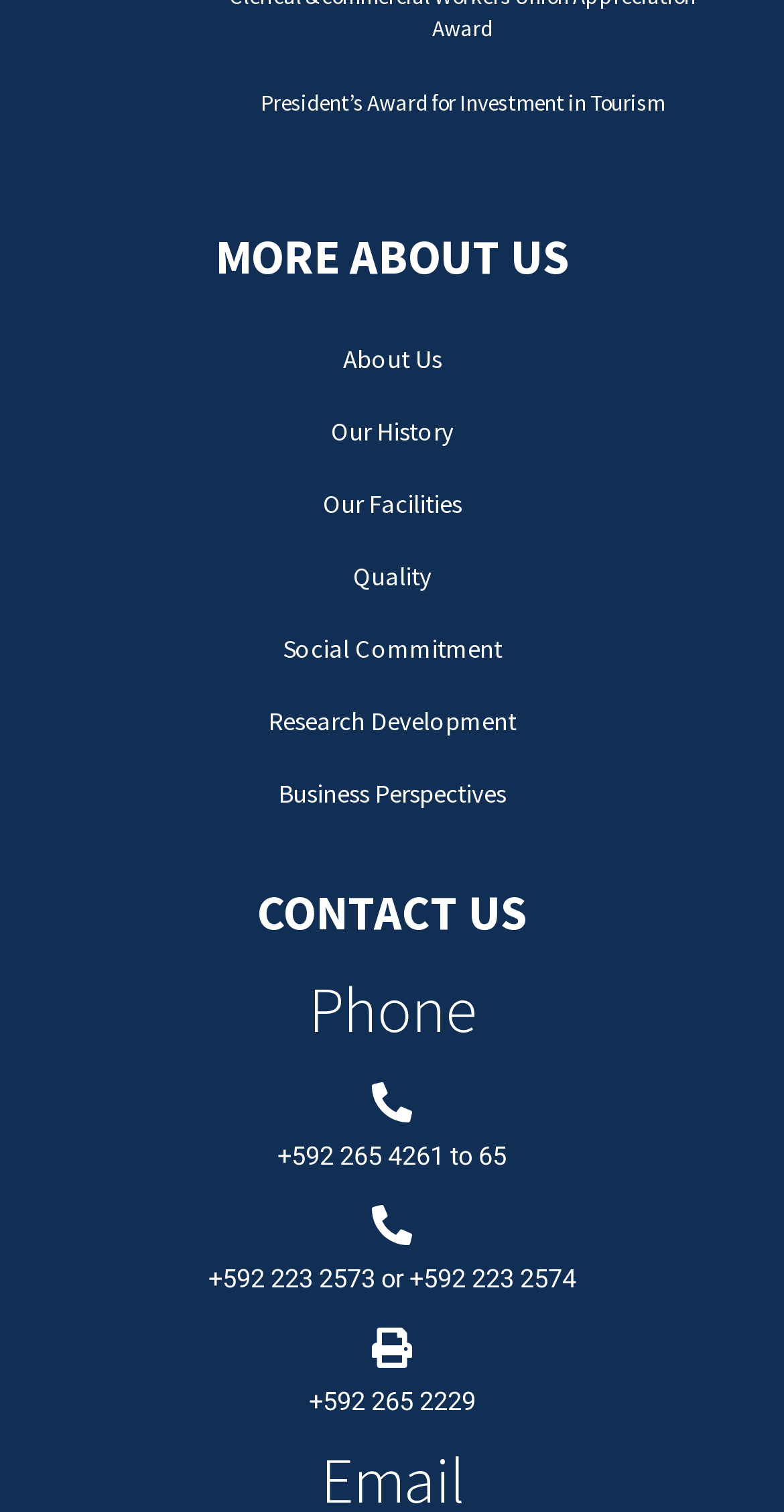What is the award mentioned on the webpage?
Answer with a single word or short phrase according to what you see in the image.

President’s Award for Investment in Tourism